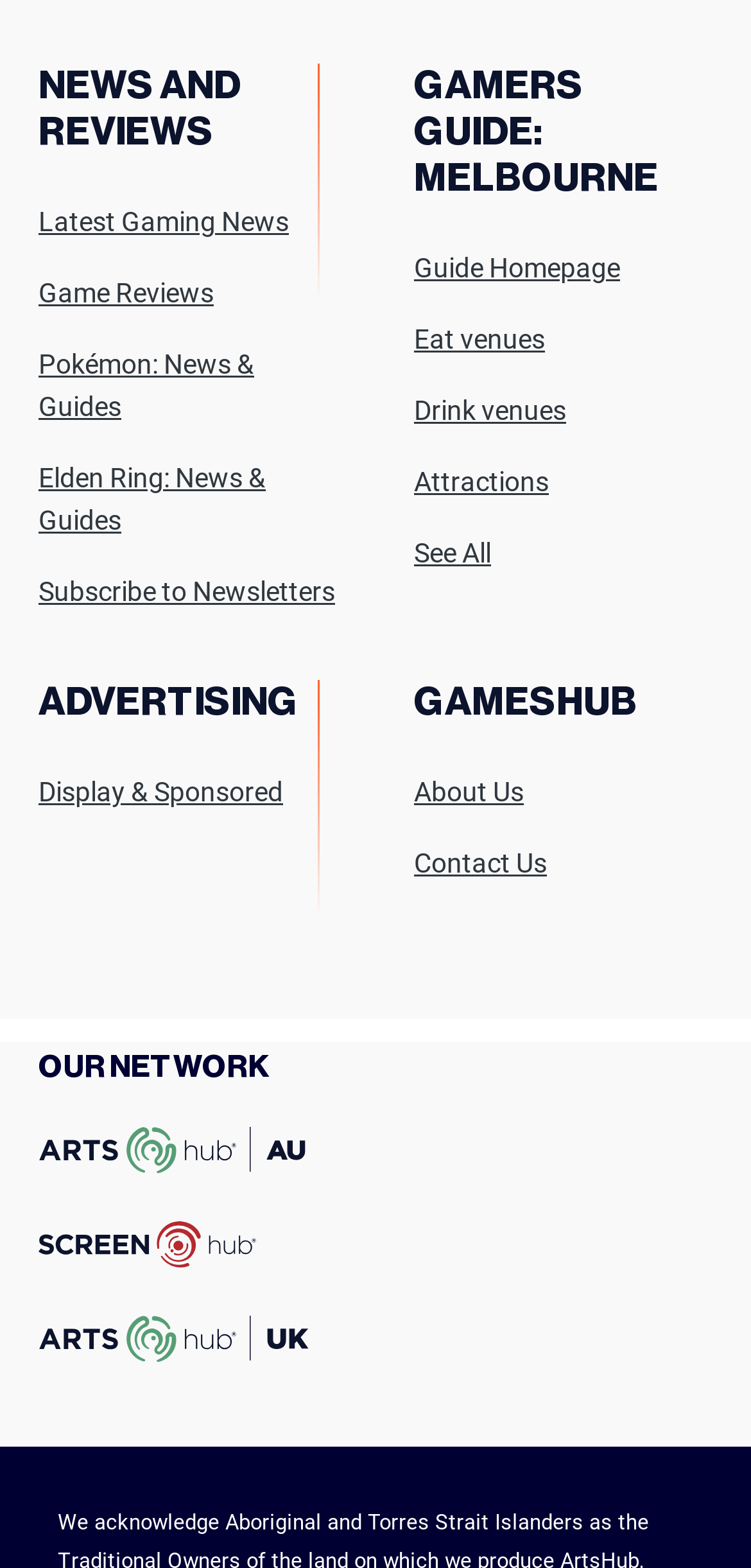Can you find the bounding box coordinates of the area I should click to execute the following instruction: "Read latest gaming news"?

[0.051, 0.128, 0.385, 0.155]